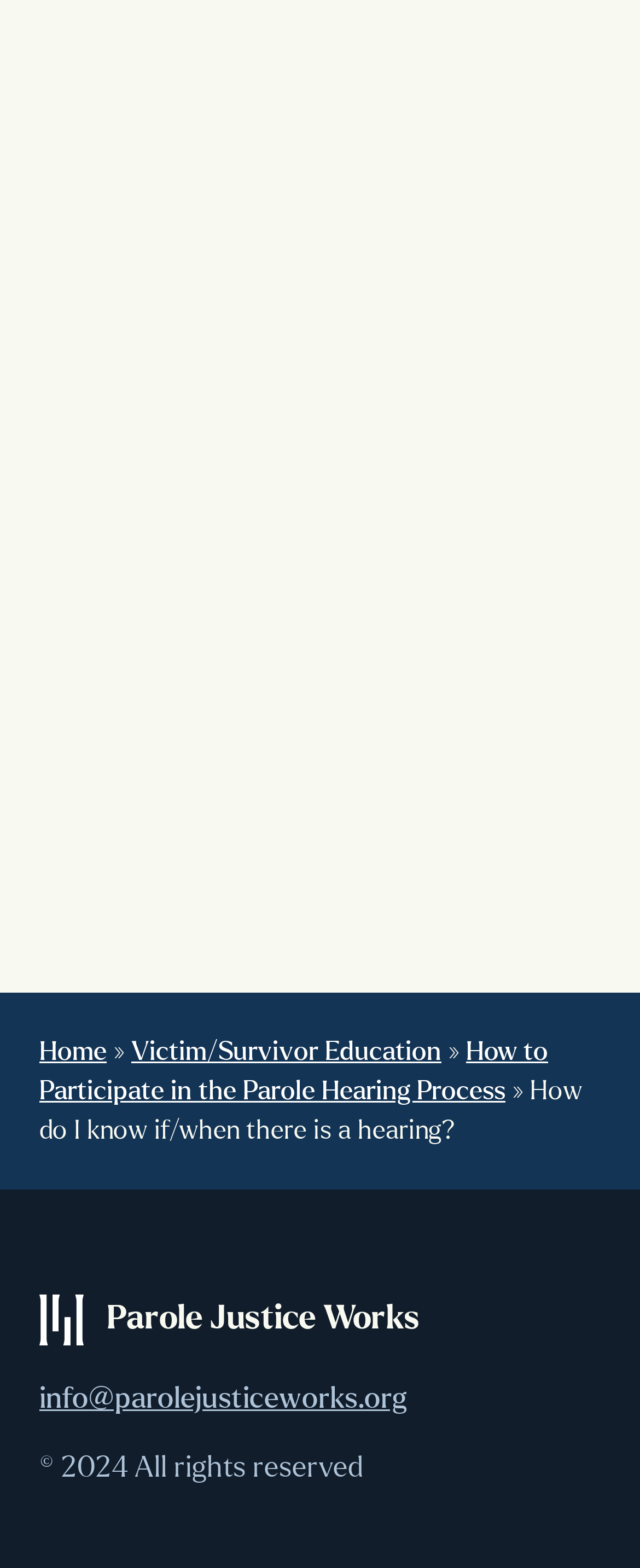What languages are OVSRS services available in? Based on the screenshot, please respond with a single word or phrase.

Spanish